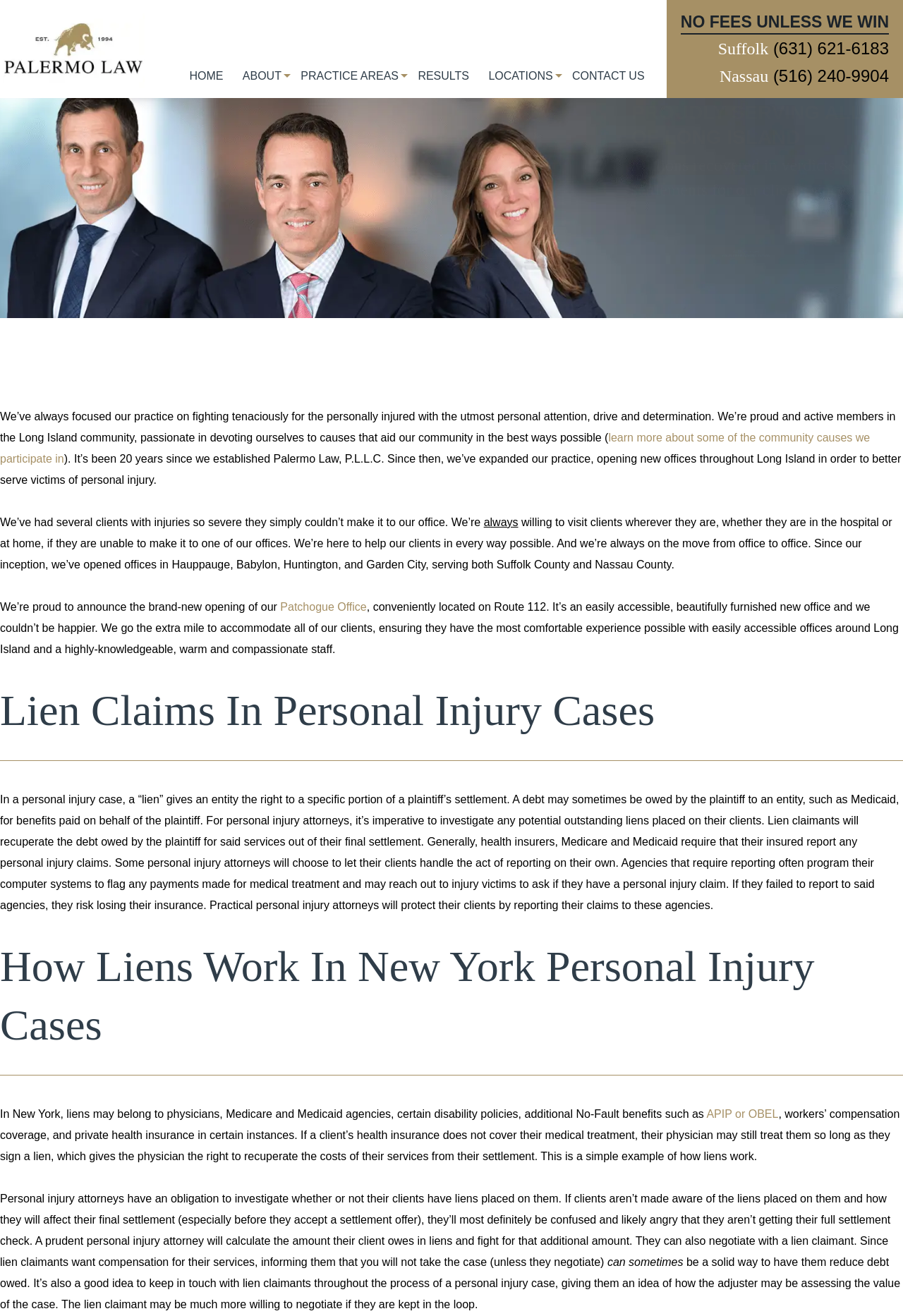What is the firm's approach to personal injury cases?
Based on the visual content, answer with a single word or a brief phrase.

Tenaciously fighting for clients